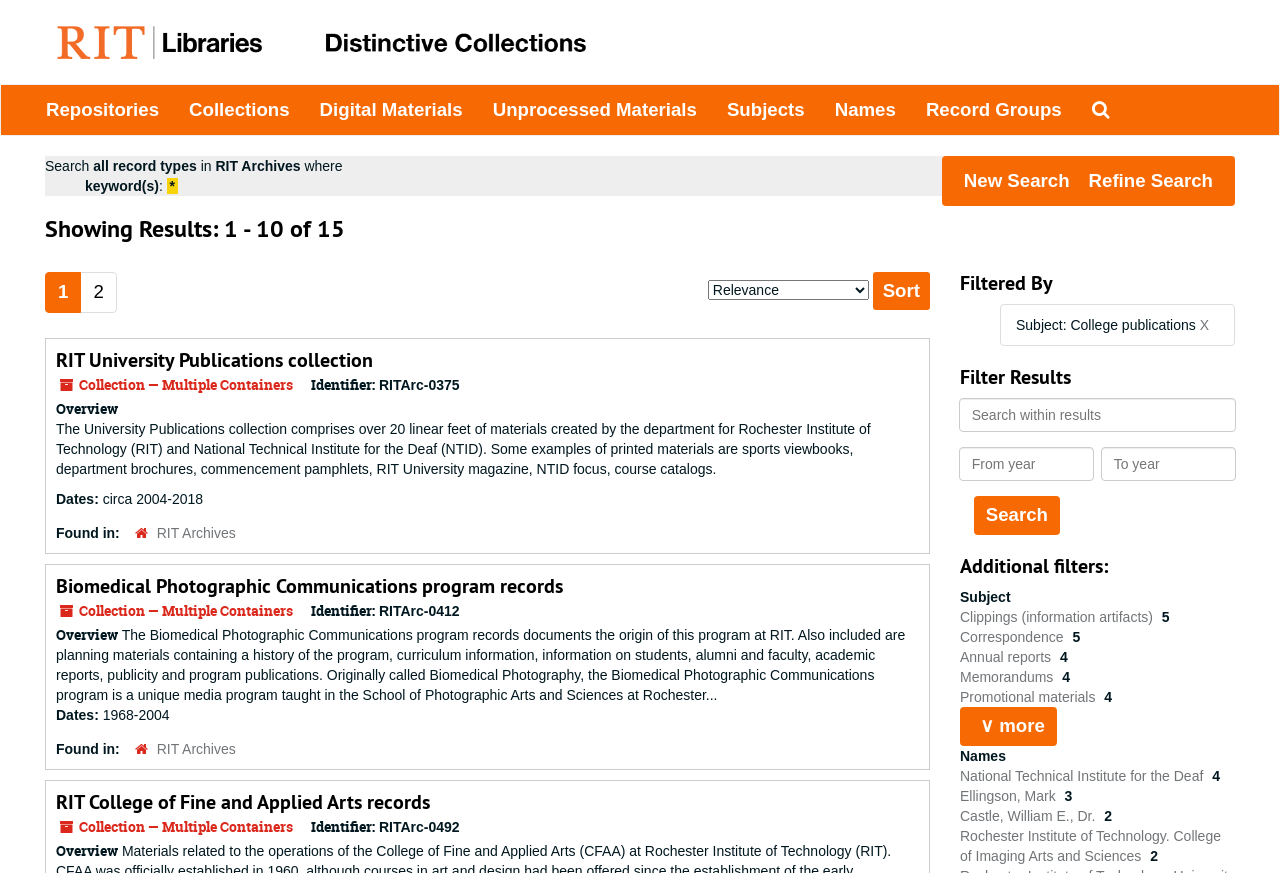Please find the bounding box coordinates of the clickable region needed to complete the following instruction: "Refine search". The bounding box coordinates must consist of four float numbers between 0 and 1, i.e., [left, top, right, bottom].

[0.843, 0.186, 0.955, 0.229]